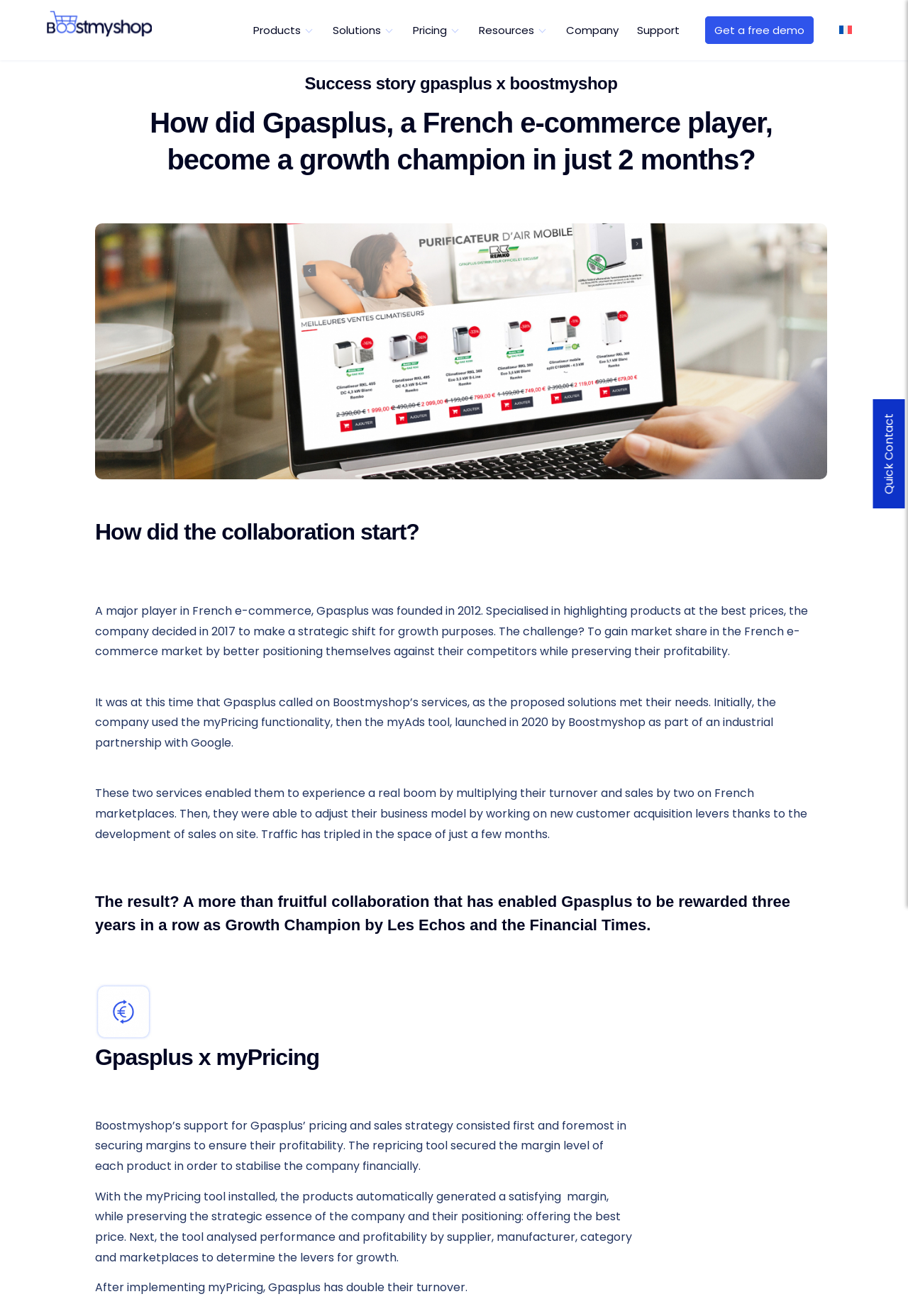What is the result of Gpasplus using Boostmyshop's services?
Carefully examine the image and provide a detailed answer to the question.

I found the answer by reading the StaticText 'These two services enabled them to experience a real boom by multiplying their turnover and sales by two on French marketplaces. Then, they were able to adjust their business model by working on new customer acquisition levers thanks to the development of sales on site. Traffic has tripled in the space of just a few months.' which indicates that the result of Gpasplus using Boostmyshop's services is that traffic has tripled.